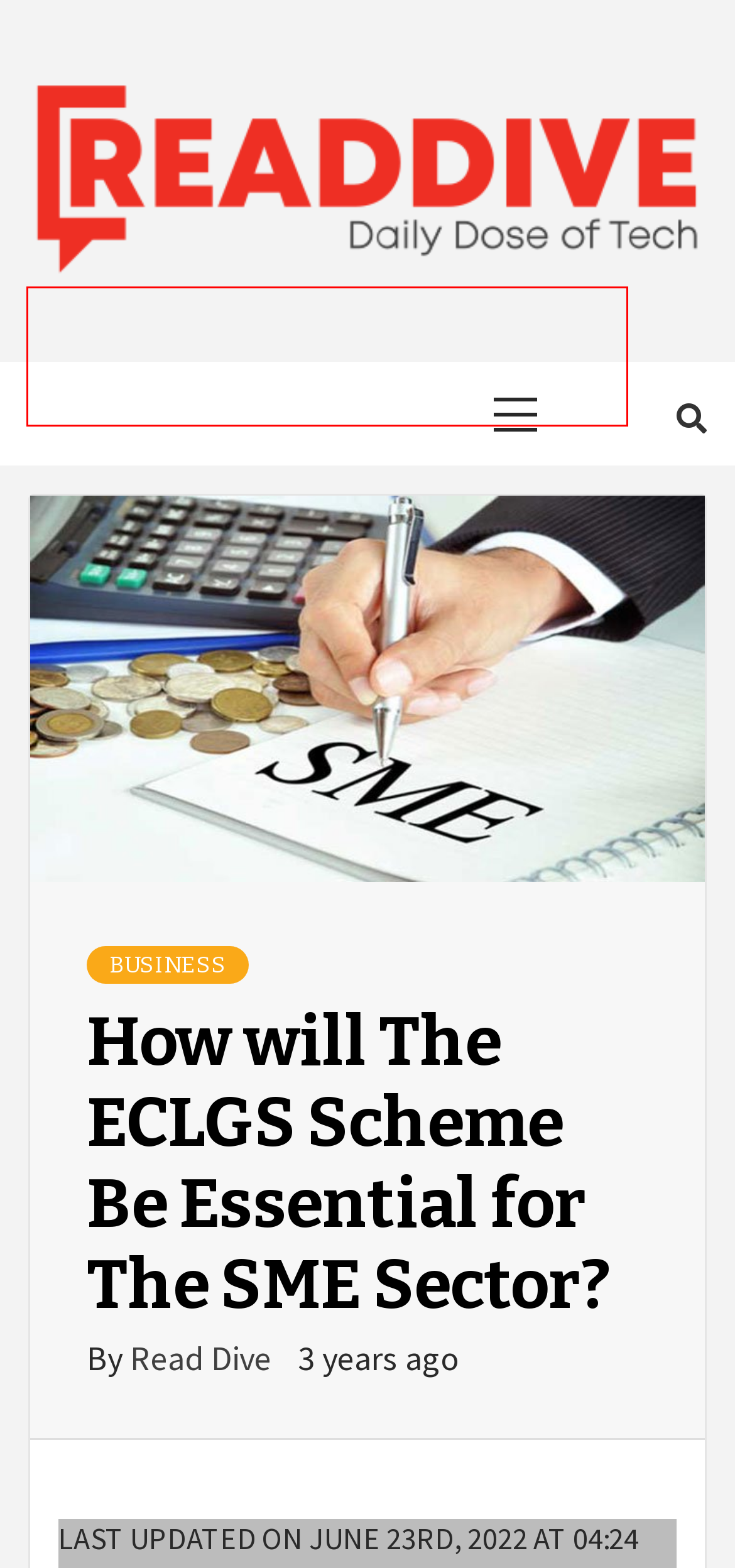You are presented with a screenshot of a webpage that includes a red bounding box around an element. Determine which webpage description best matches the page that results from clicking the element within the red bounding box. Here are the candidates:
A. Write For Us | Submit Guest Post - Read Dive
B. Read Dive, Author at Read Dive
C. FinTech - Read Dive
D. Enhancing Travel: Banking & Finance Innovations - Read Dive
E. Health Tech - Read Dive
F. Daily Dose of Tech - Read Dive
G. How Steroid Supplements Can Aid in Weight Loss [2024] - Read Dive
H. Business Archives - Read Dive

F